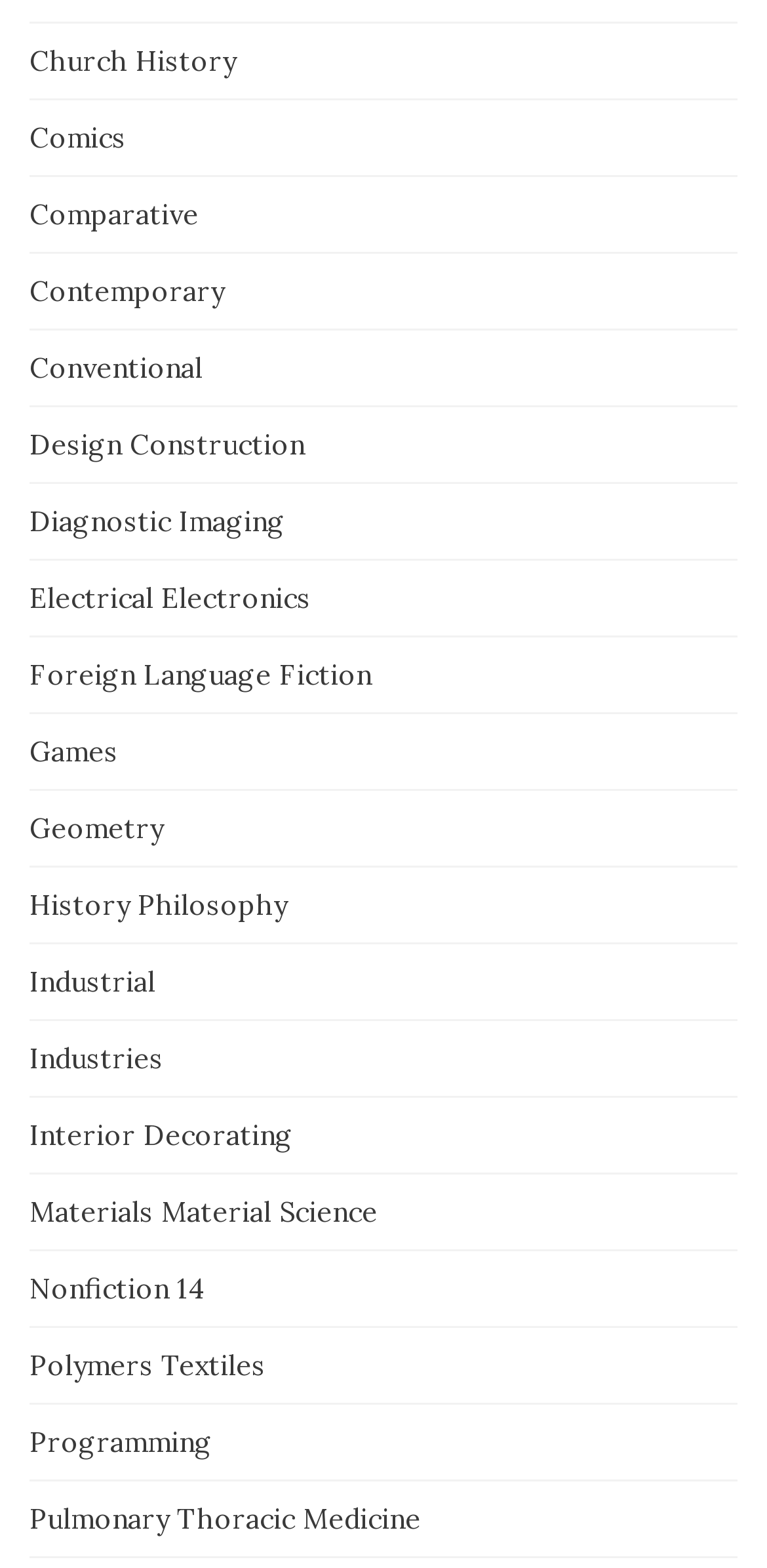Find the bounding box of the UI element described as follows: "Materials Material Science".

[0.038, 0.762, 0.492, 0.785]